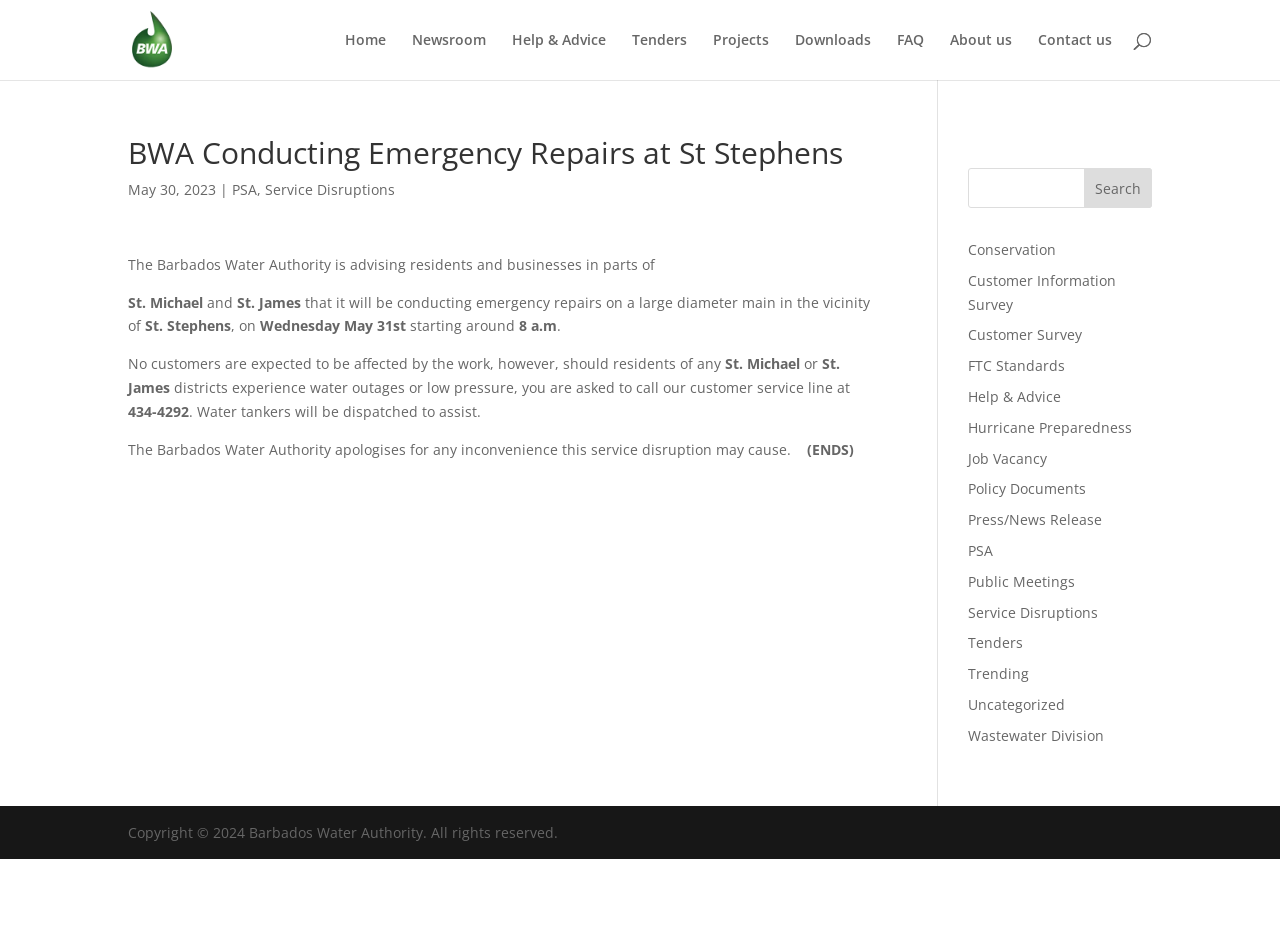What is the date of the emergency repairs?
Using the picture, provide a one-word or short phrase answer.

May 31st